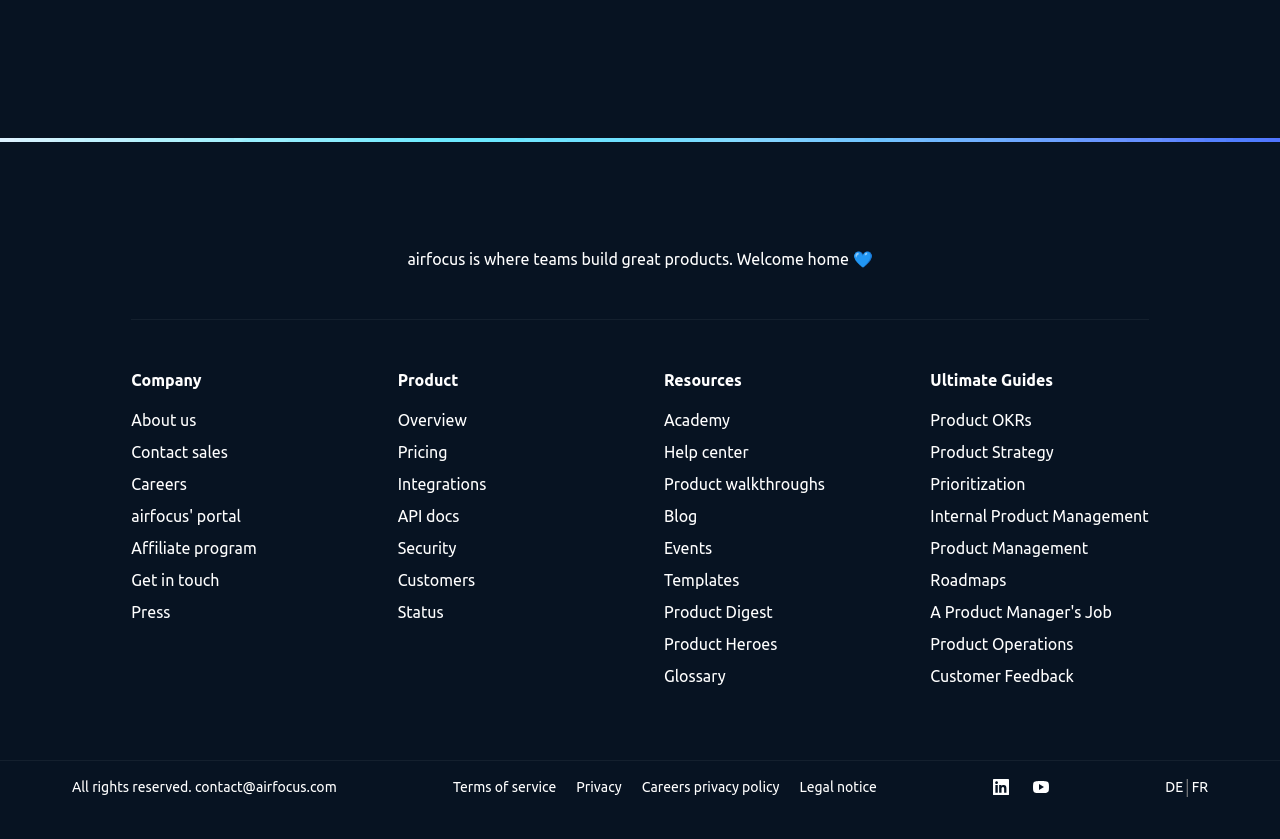Locate the bounding box coordinates of the clickable region necessary to complete the following instruction: "Click the 'Home' link". Provide the coordinates in the format of four float numbers between 0 and 1, i.e., [left, top, right, bottom].

[0.461, 0.25, 0.539, 0.271]